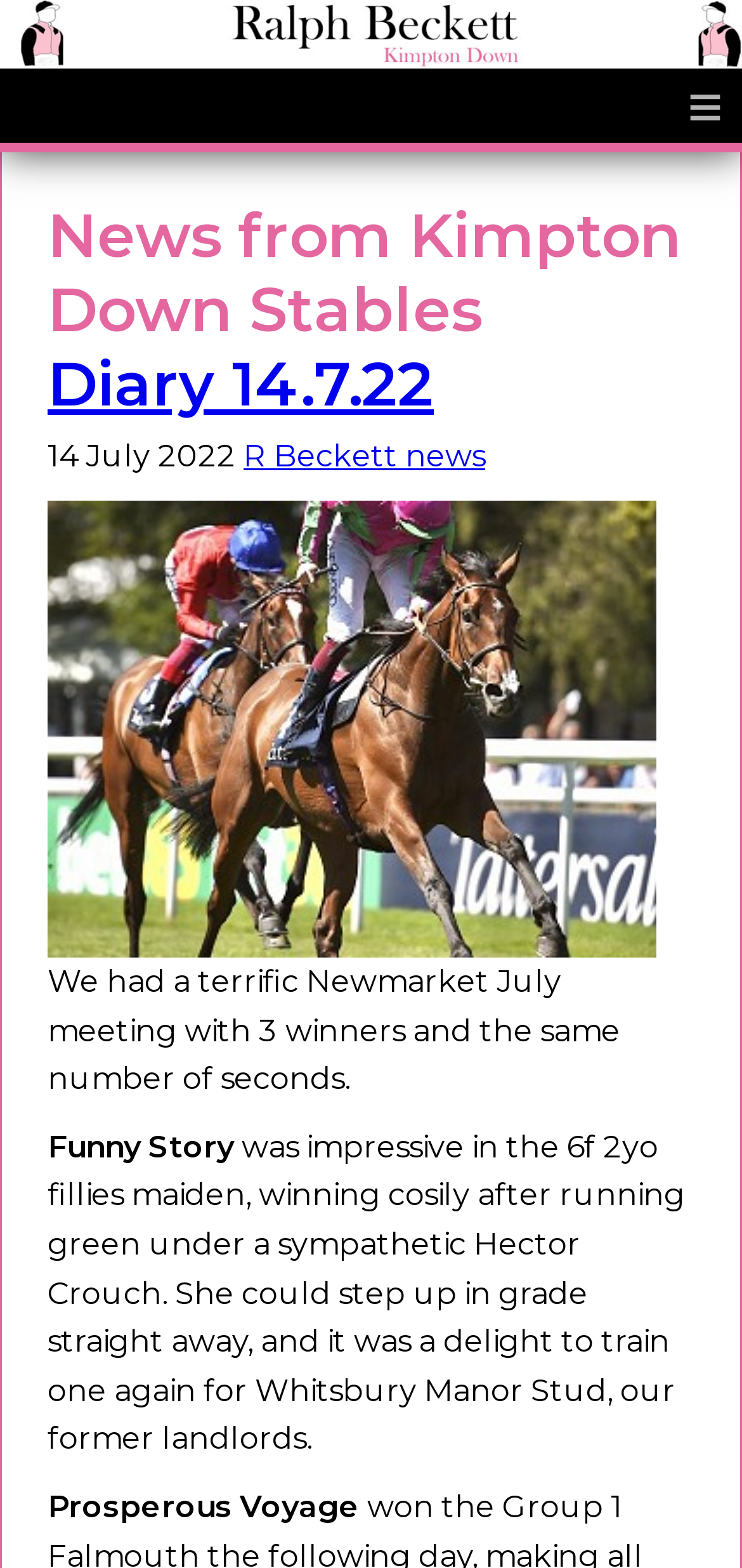Please answer the following question using a single word or phrase: 
What is the name of the horse that won the 6f 2yo fillies maiden?

Funny Story